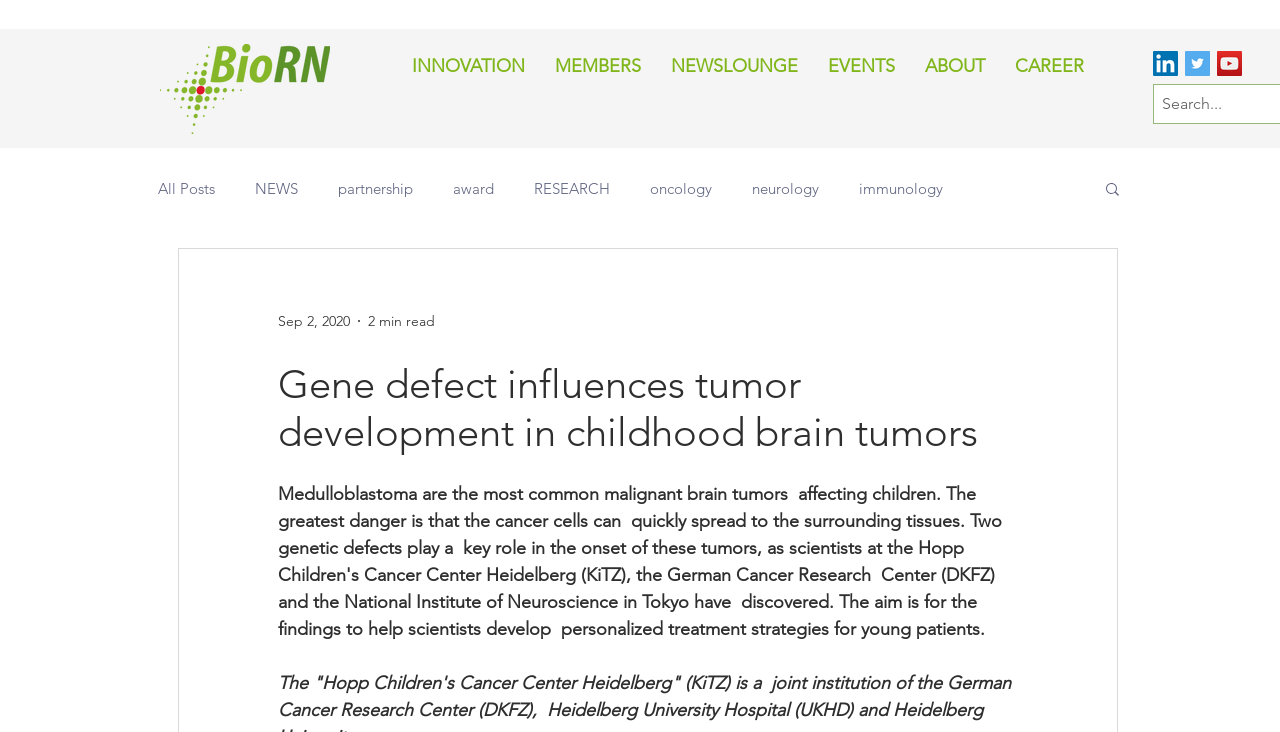What are the social media platforms available?
Look at the screenshot and provide an in-depth answer.

The social media platforms available on the website are LinkedIn, Twitter, and YouTube, which can be inferred from the social icons located at the top right corner of the webpage.